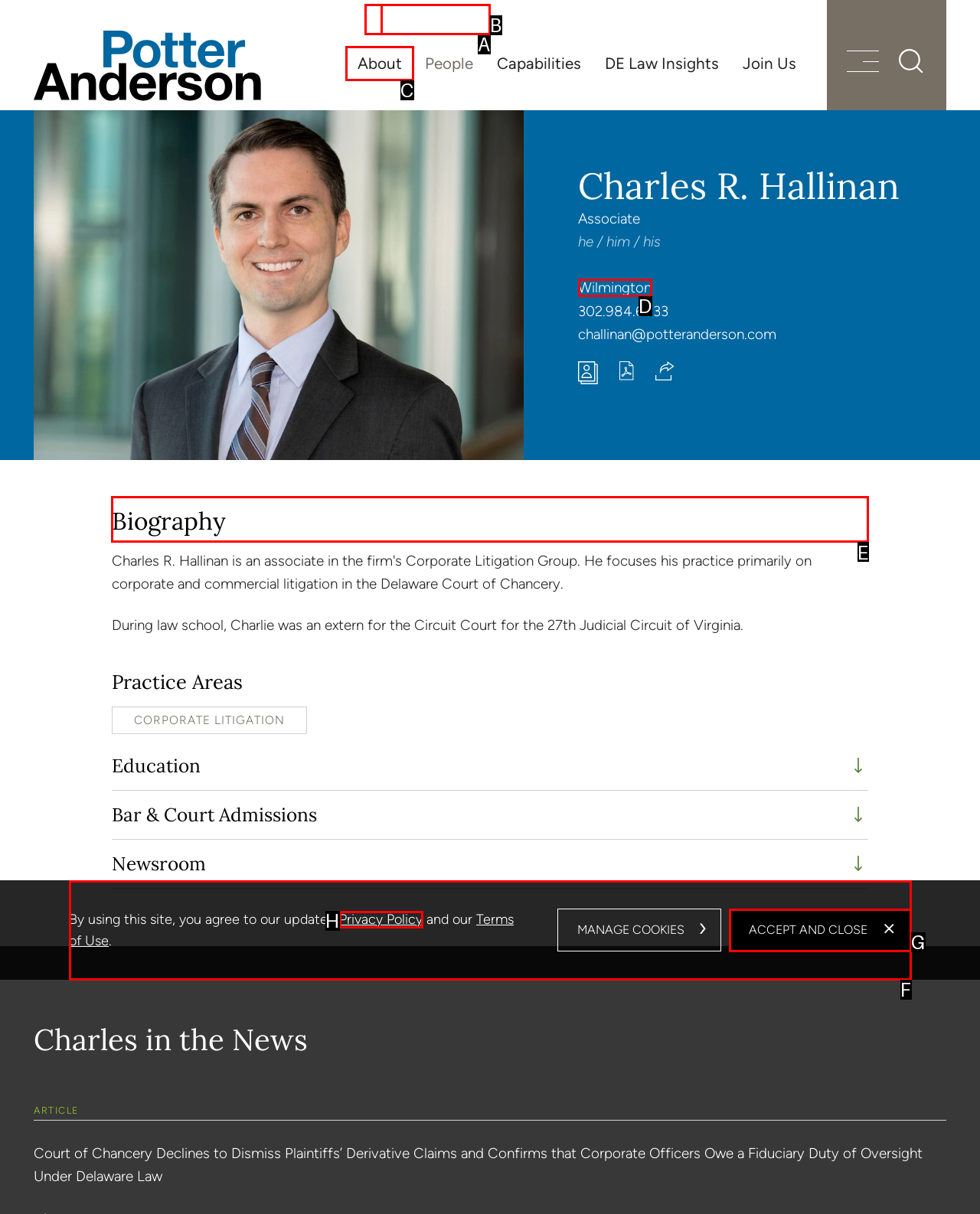Select the HTML element that needs to be clicked to carry out the task: View Charles Hallinan's biography
Provide the letter of the correct option.

E